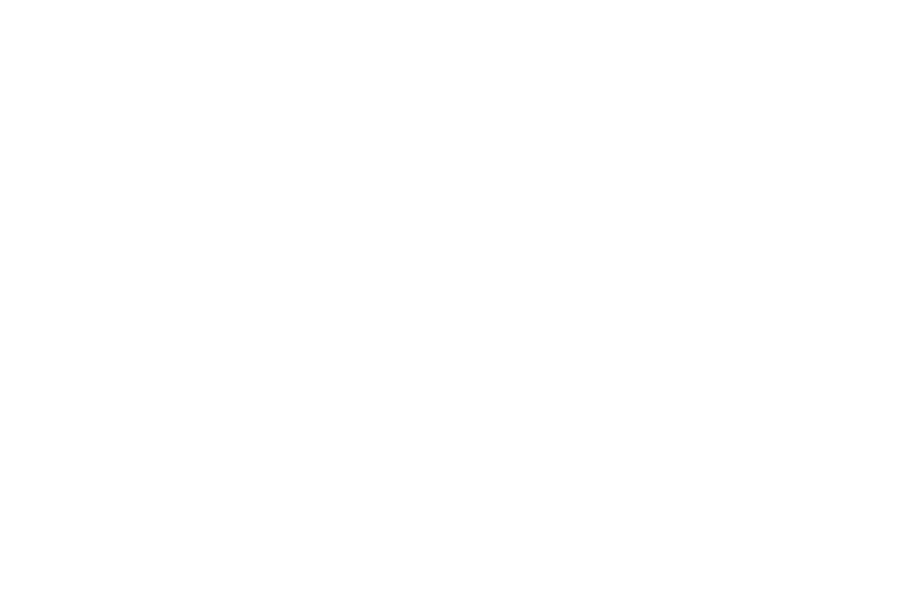Explain the content of the image in detail.

The image features a stylized graphic prominently displaying the concept of "Labour Market Information (LMI)." This visual is likely designed to capture attention and convey information regarding aspects of the labour market, which may include job opportunities, skills required, and employment trends. It is positioned within a digital context where users can access useful links, career advice, and resources aimed at enhancing employability. The graphic serves as an engaging entry point for individuals seeking guidance on various career-related topics, making it a crucial element in the section focused on providing valuable labour market insights.